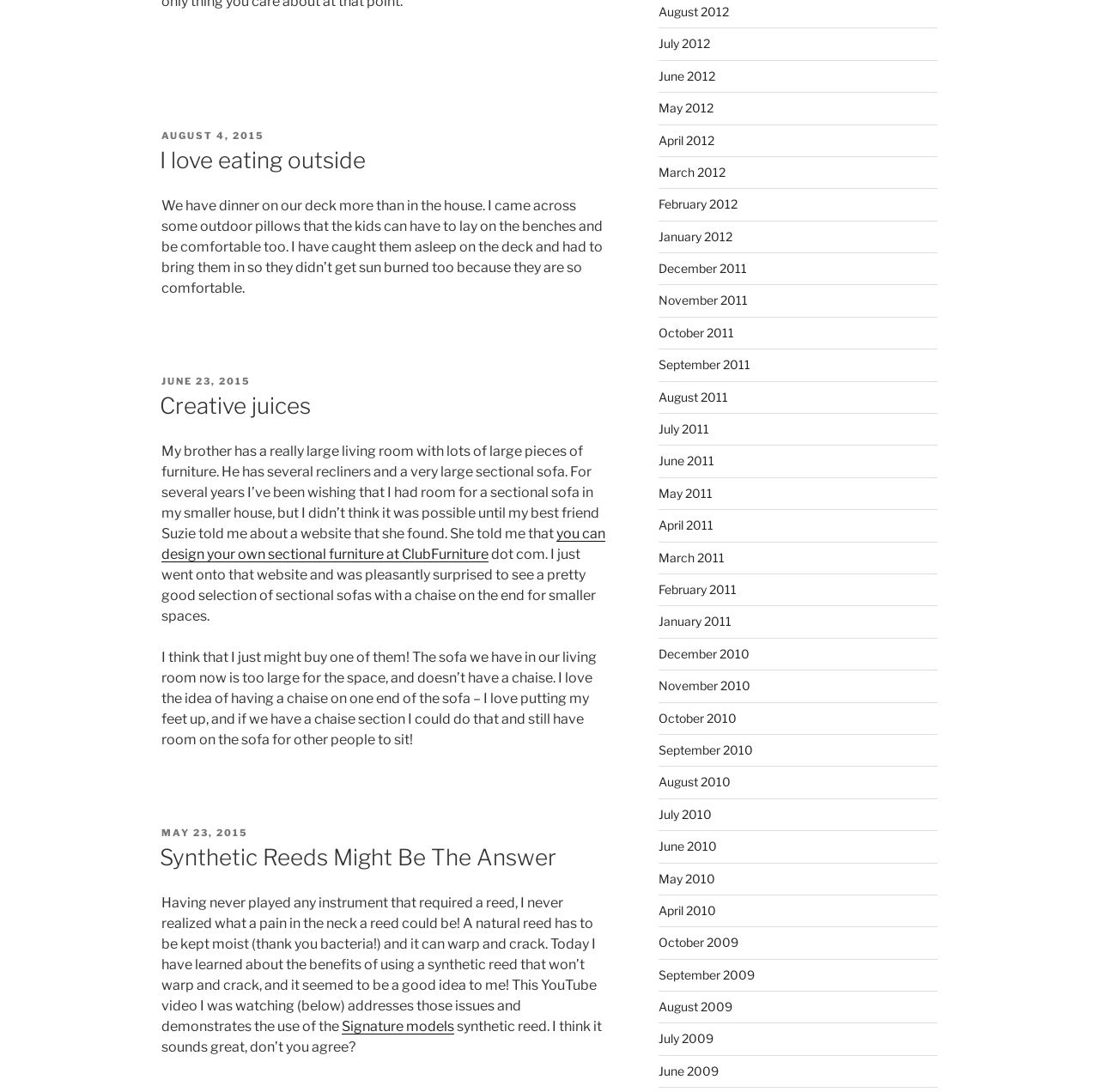Determine the bounding box coordinates for the area you should click to complete the following instruction: "Click on 'Creative juices'".

[0.145, 0.359, 0.283, 0.384]